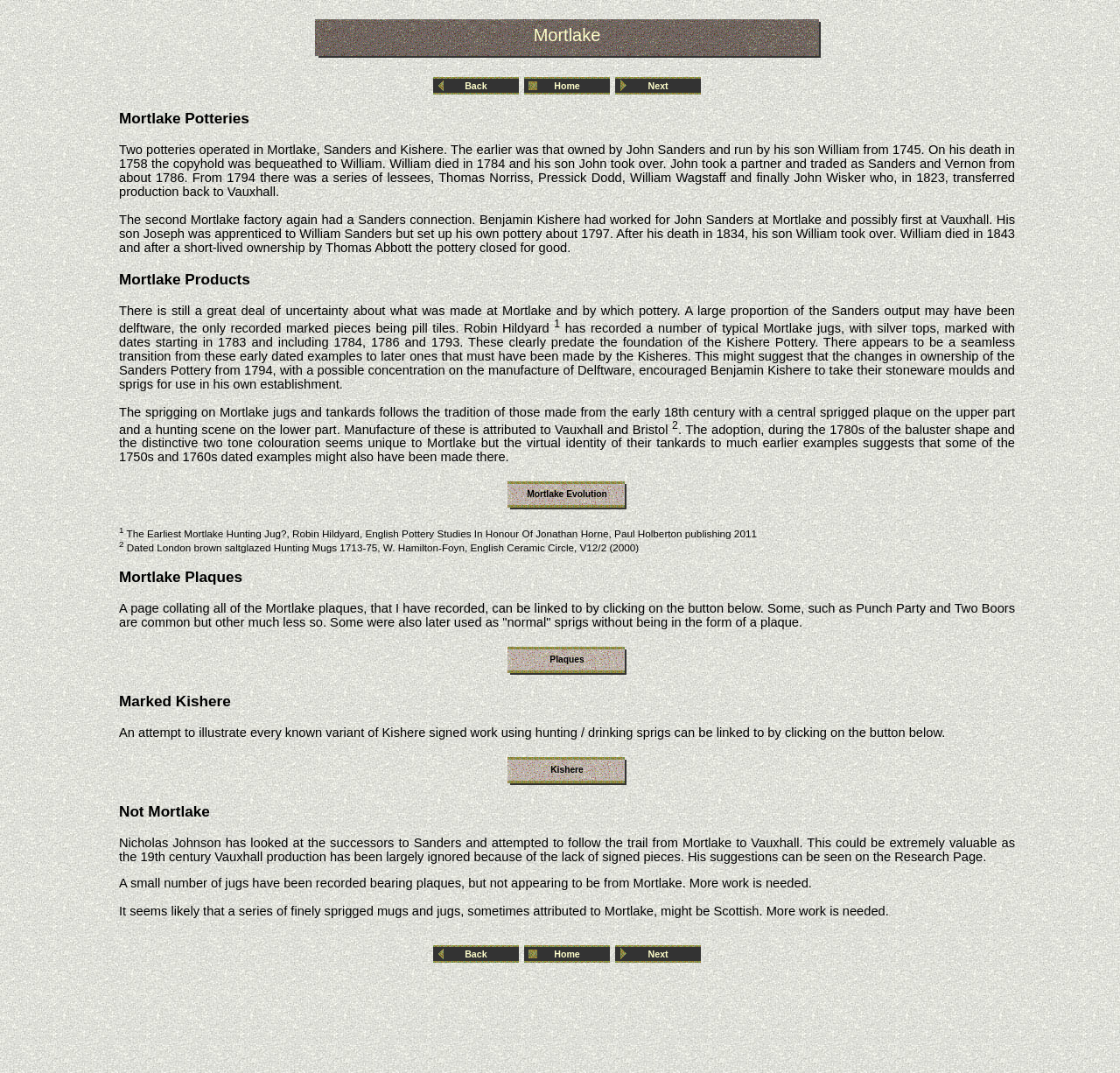Please study the image and answer the question comprehensively:
What is attributed to Vauxhall and Bristol?

The text 'The sprigging on Mortlake jugs and tankards follows the tradition of those made from the early 18th century with a central sprigged plaque on the upper part and a hunting scene on the lower part. Manufacture of these is attributed to Vauxhall and Bristol' suggests that Vauxhall and Bristol are attributed with the manufacture of sprigged jugs and tankards.